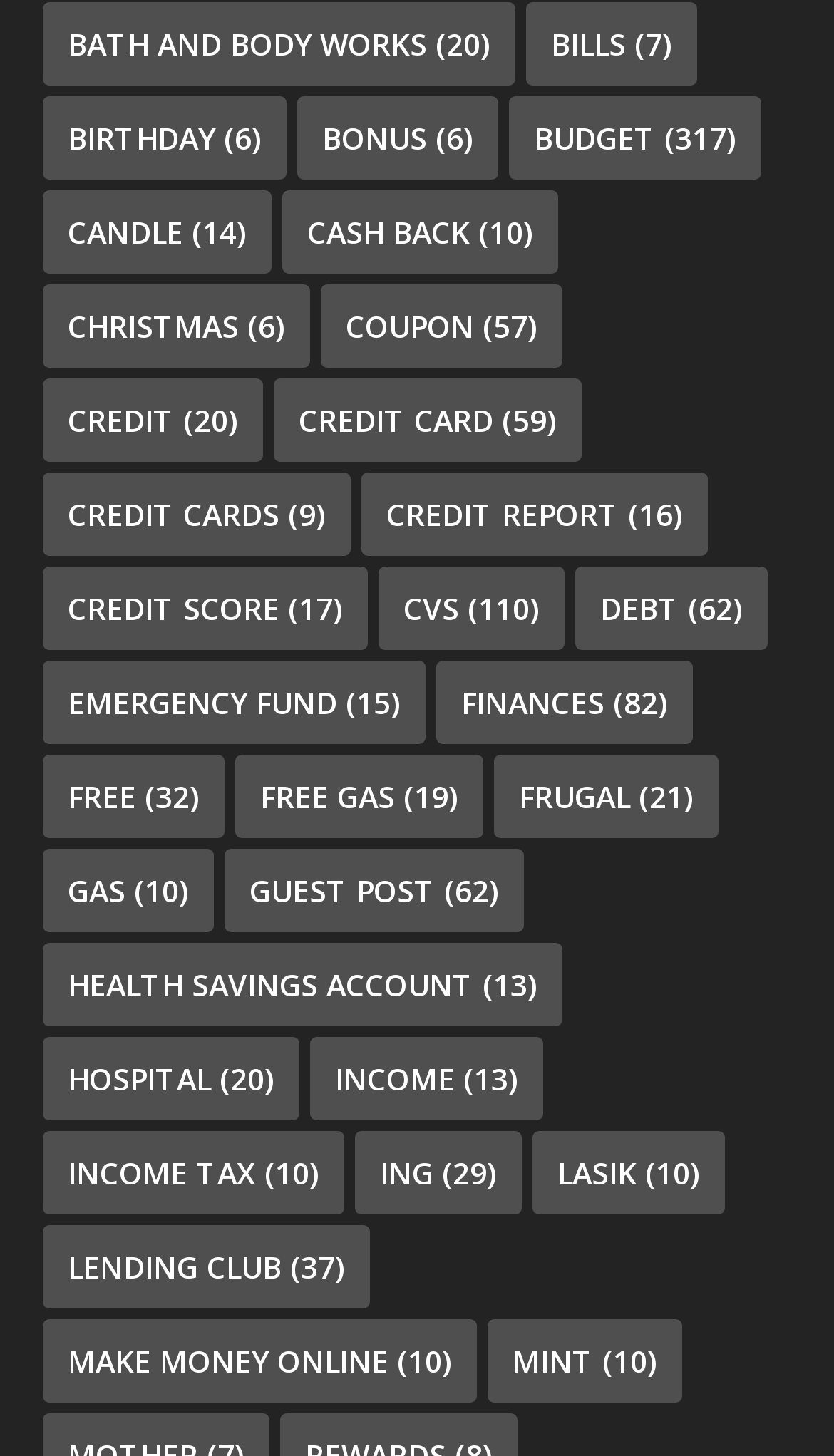Please specify the bounding box coordinates for the clickable region that will help you carry out the instruction: "Explore Credit Cards".

[0.05, 0.324, 0.419, 0.381]